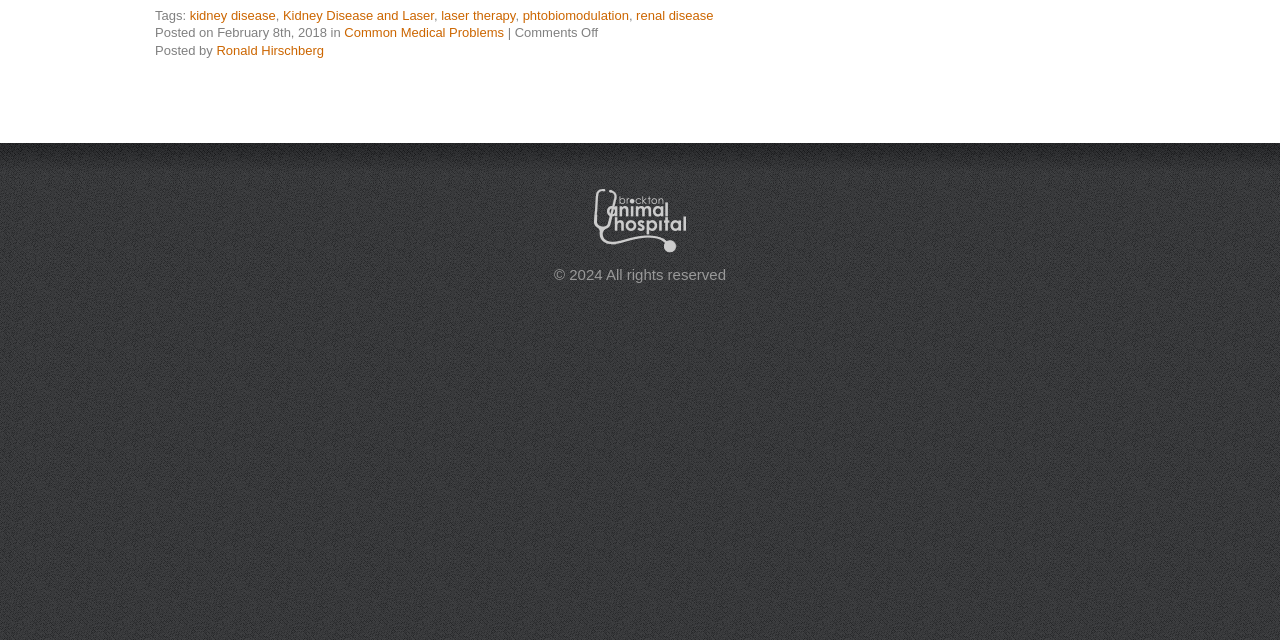Identify the bounding box for the UI element described as: "kidney disease". The coordinates should be four float numbers between 0 and 1, i.e., [left, top, right, bottom].

[0.148, 0.012, 0.215, 0.036]